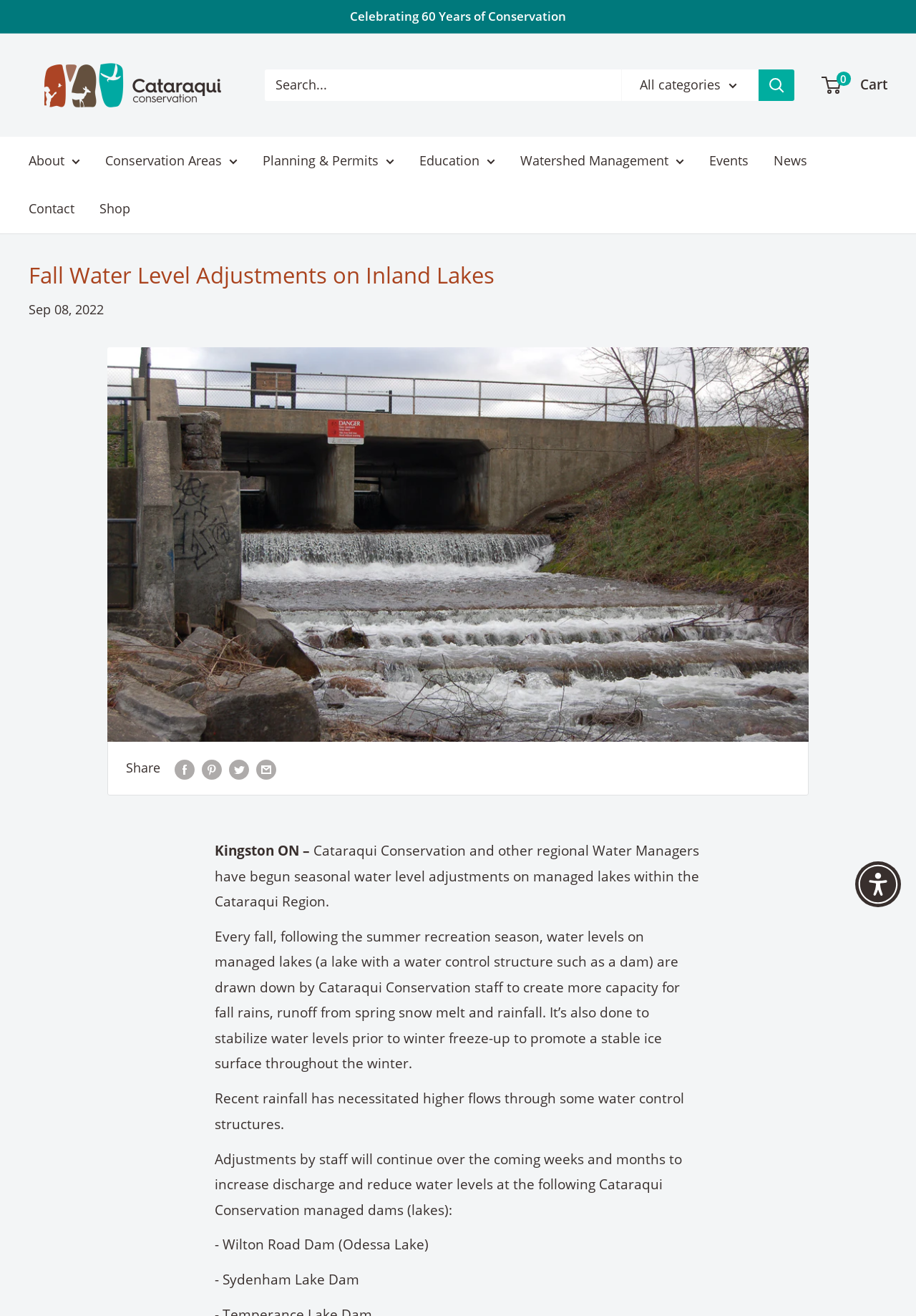Identify the headline of the webpage and generate its text content.

Fall Water Level Adjustments on Inland Lakes